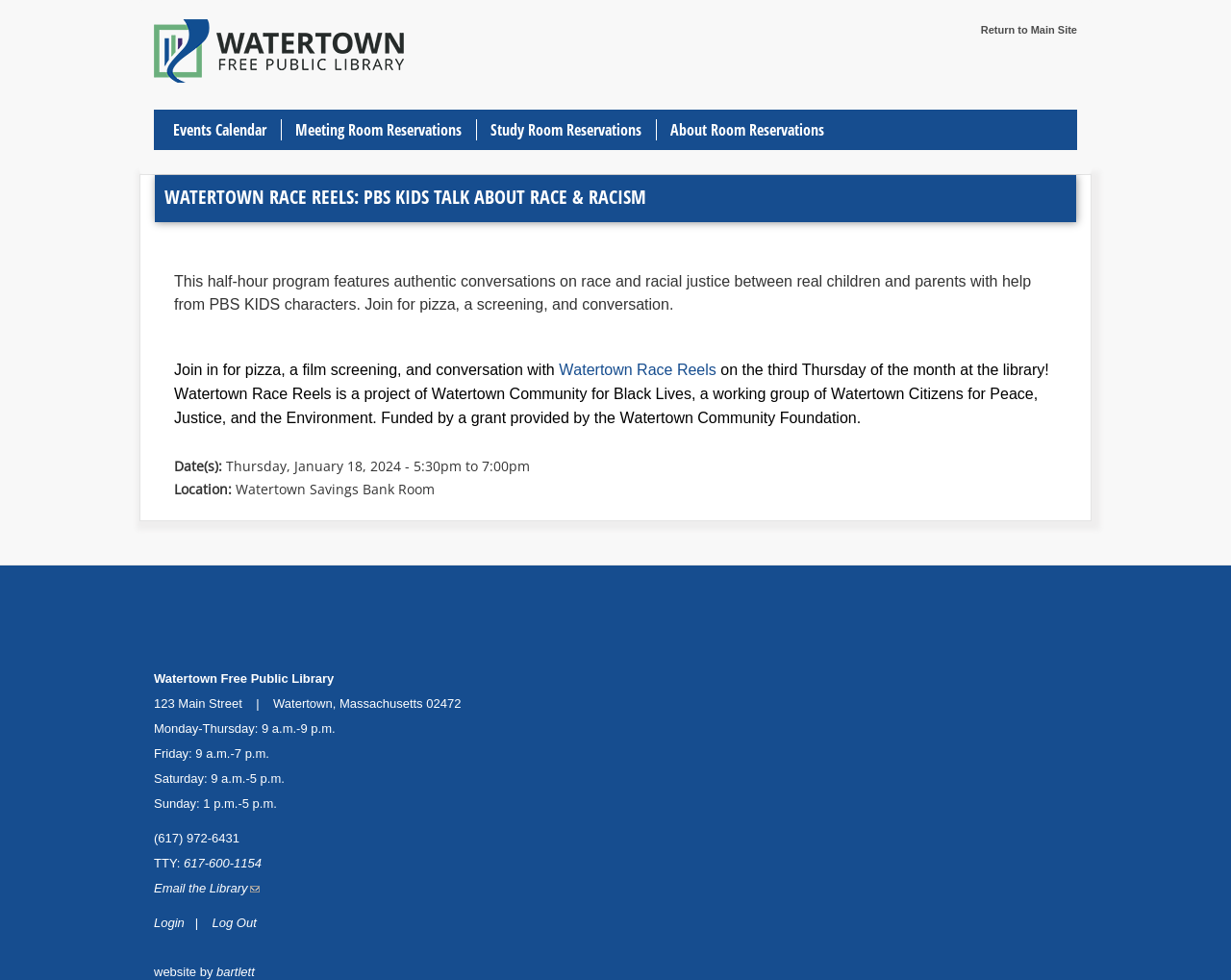Can you specify the bounding box coordinates of the area that needs to be clicked to fulfill the following instruction: "Click the 'Email the Library' link"?

[0.125, 0.899, 0.211, 0.914]